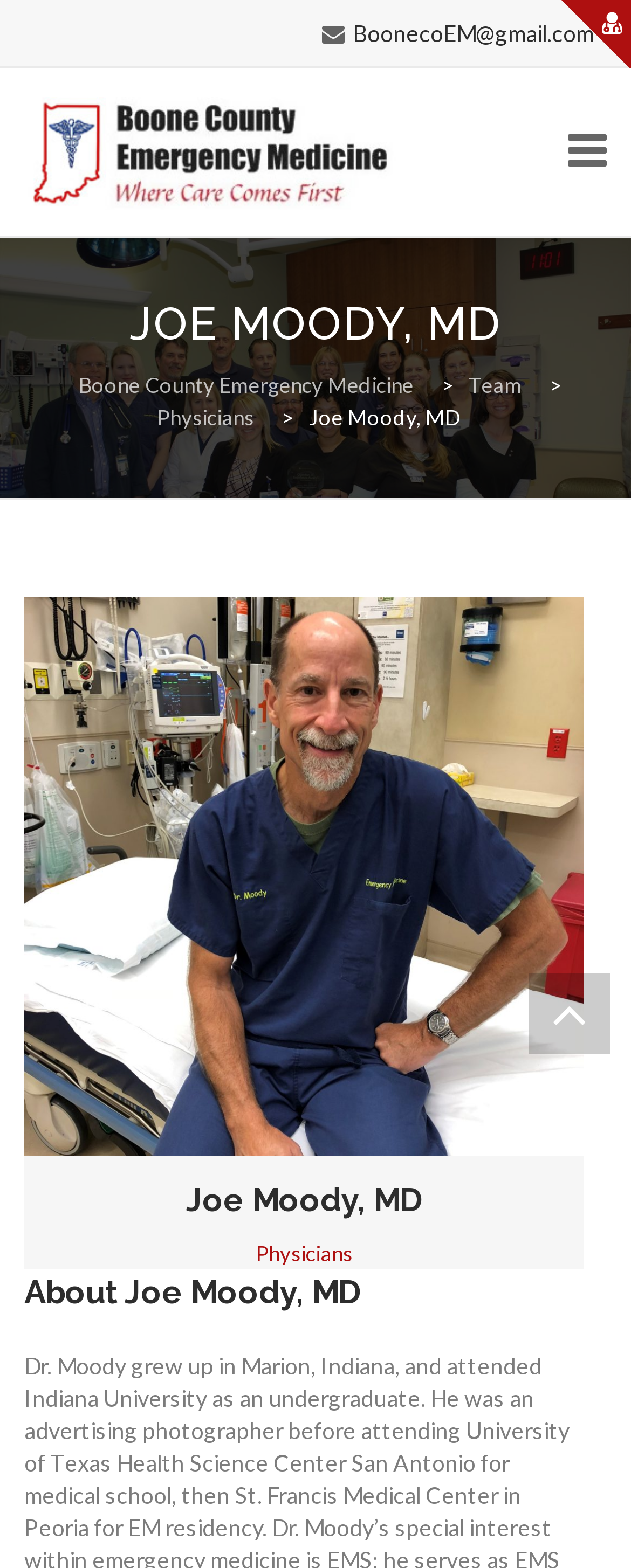Given the element description: "Group Accomplishments and News", predict the bounding box coordinates of the UI element it refers to, using four float numbers between 0 and 1, i.e., [left, top, right, bottom].

[0.038, 0.552, 0.756, 0.66]